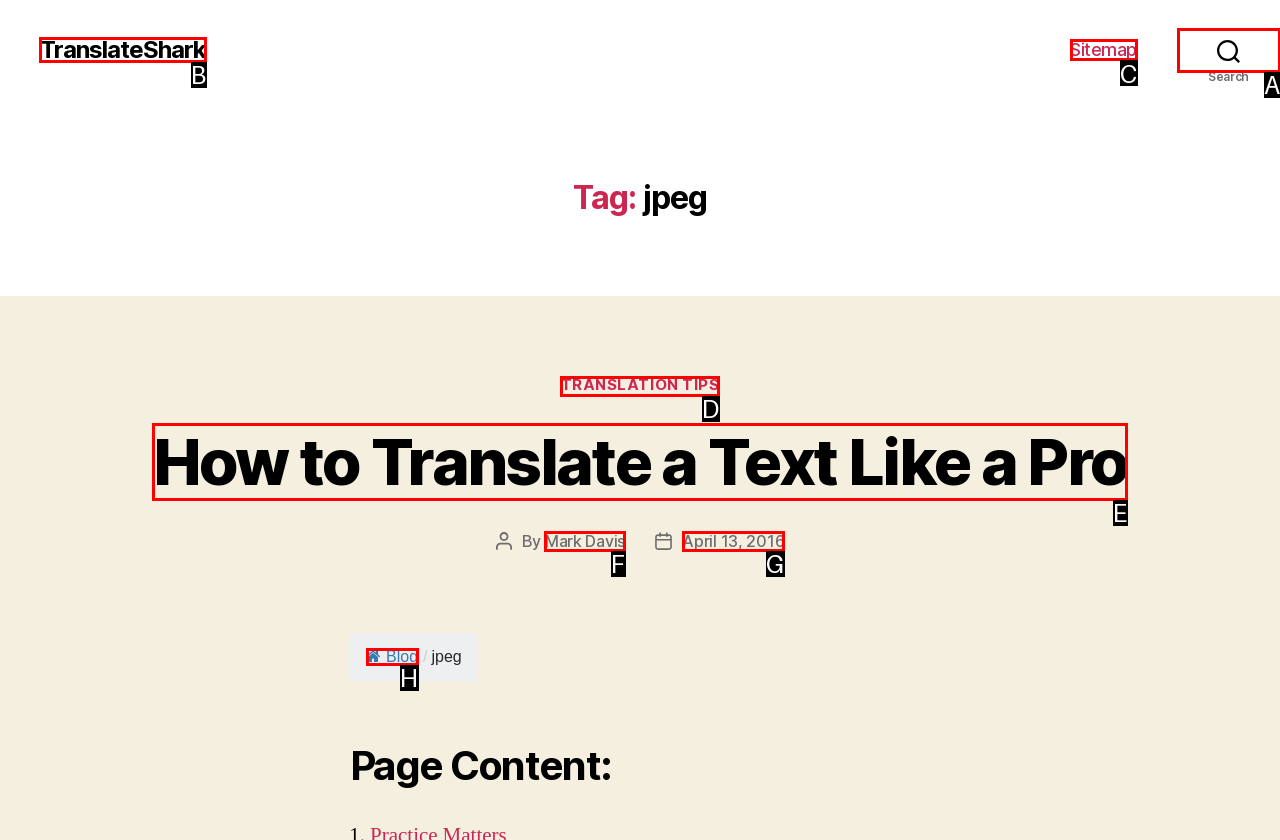Identify the correct UI element to click to achieve the task: go to TranslateShark homepage.
Answer with the letter of the appropriate option from the choices given.

B